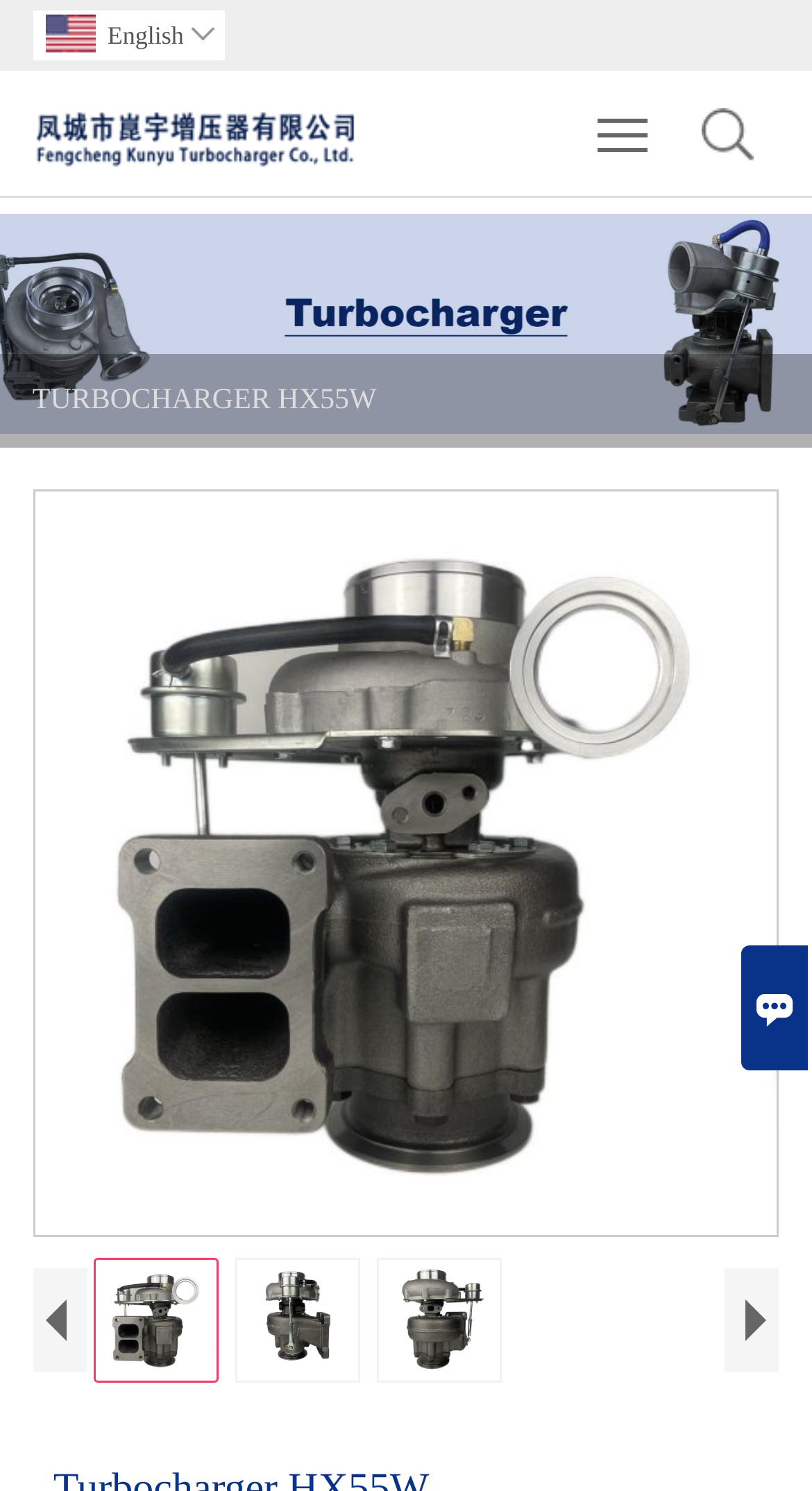Provide the bounding box for the UI element matching this description: "Português".

[0.055, 0.387, 0.267, 0.415]